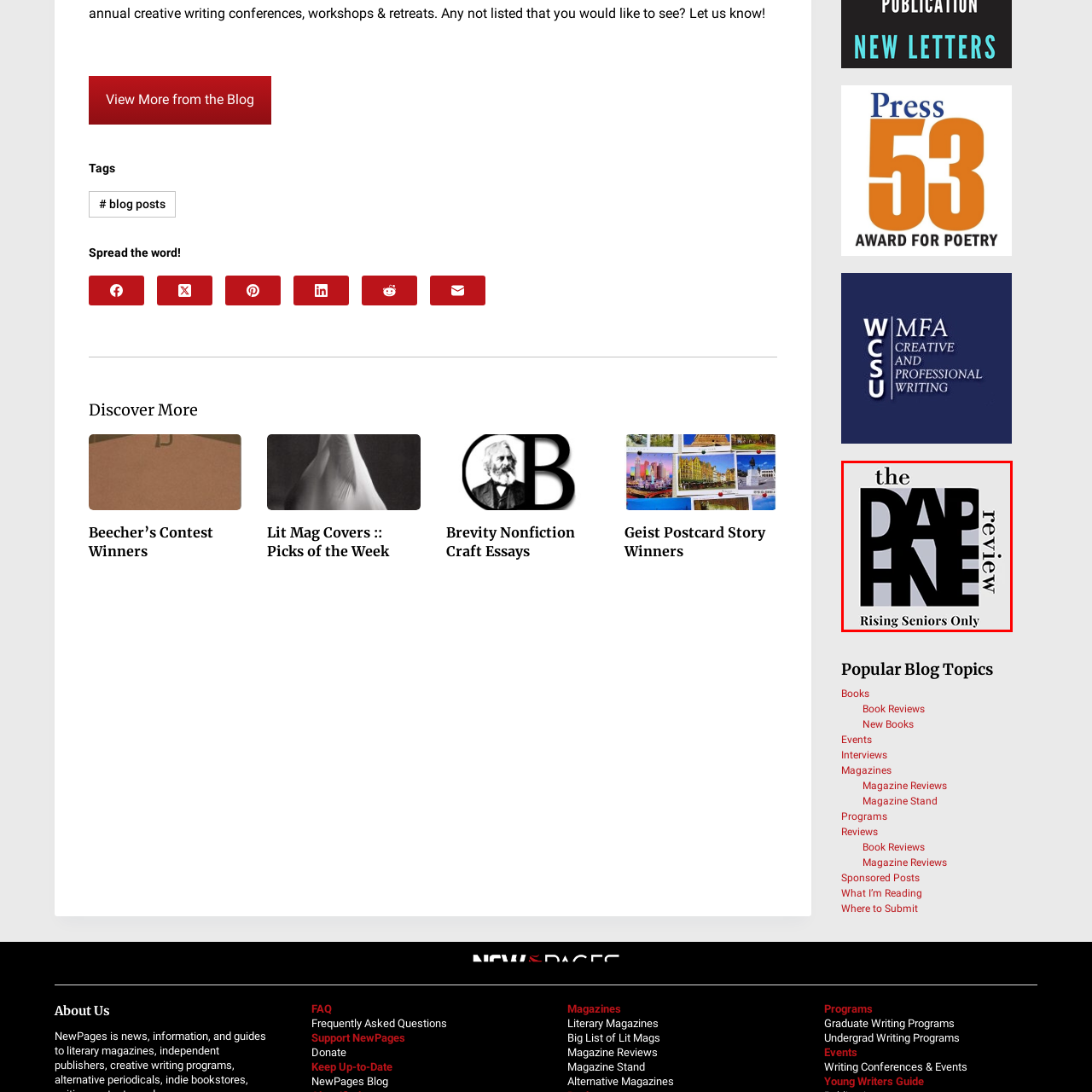What is the focus of 'The Daphne Review'?
Focus on the image section enclosed by the red bounding box and answer the question thoroughly.

The caption clearly states that 'The Daphne Review' is a publication dedicated exclusively to rising seniors, which means it focuses on young writers in their final year of high school or college.